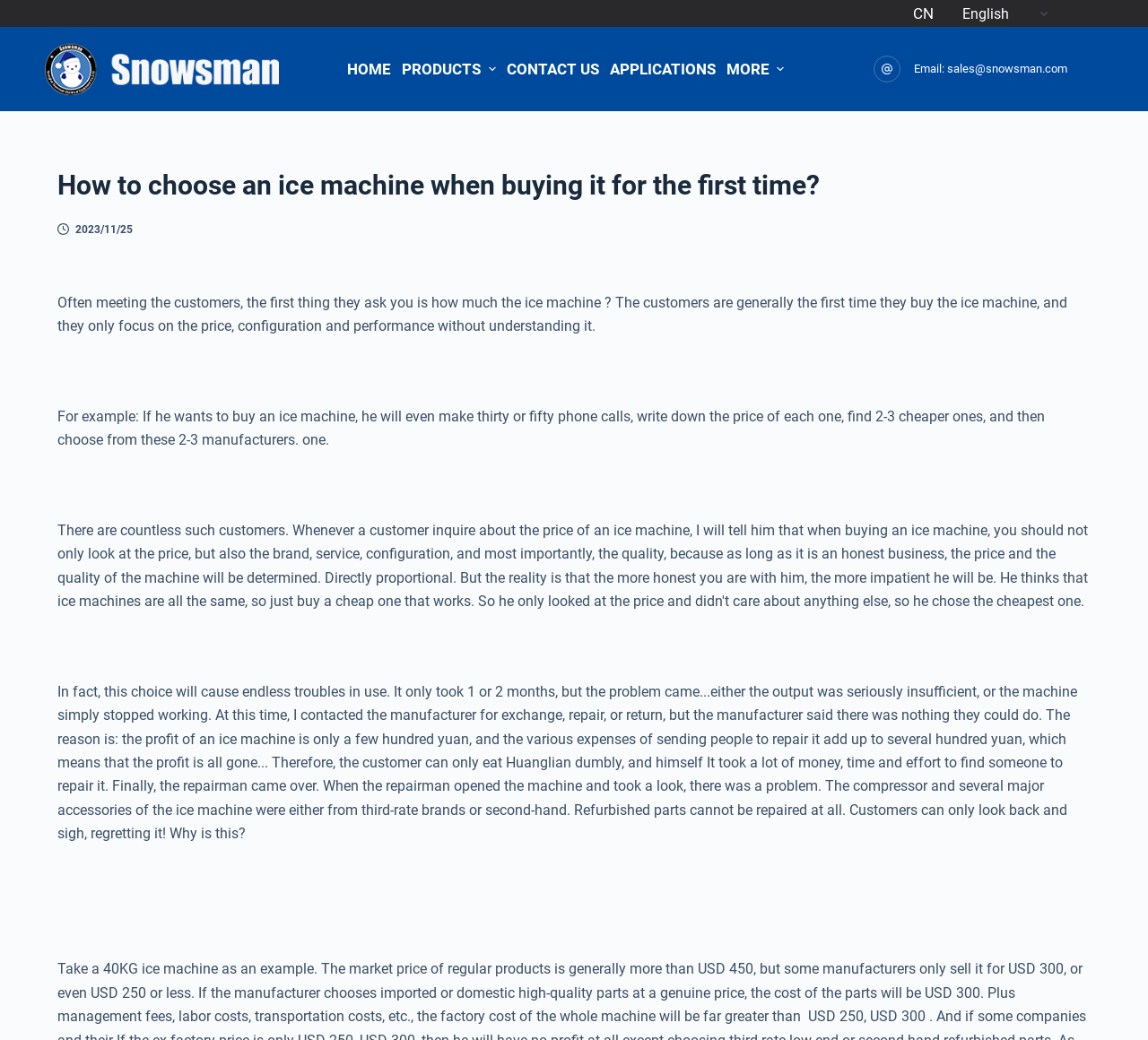Could you please study the image and provide a detailed answer to the question:
What is the date of the article?

I found the date of the article by looking at the time element with the text '2023/11/25' which is located near the heading of the article. The time element indicates the date when the article was published.